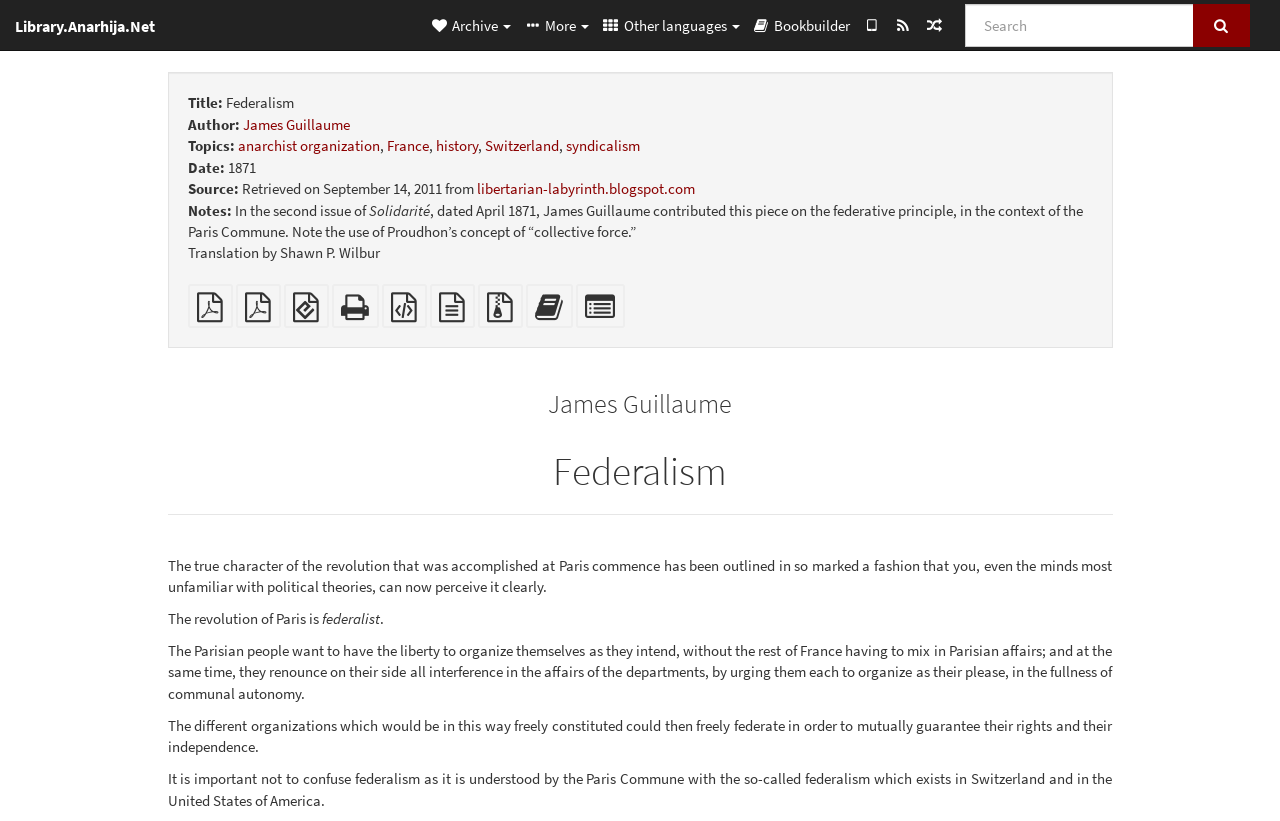Answer in one word or a short phrase: 
Who is the author of the article?

James Guillaume